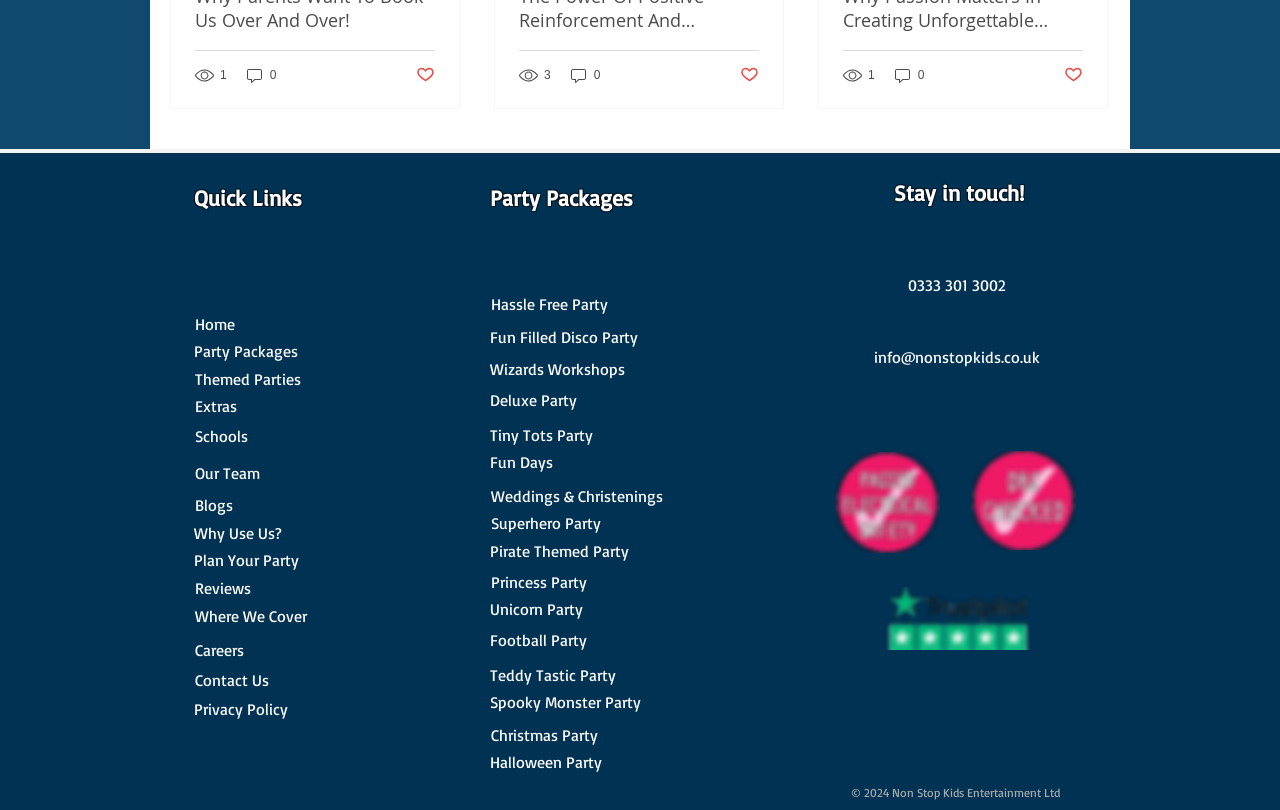Given the webpage screenshot, identify the bounding box of the UI element that matches this description: "Fun Filled Disco Party".

[0.383, 0.399, 0.441, 0.432]